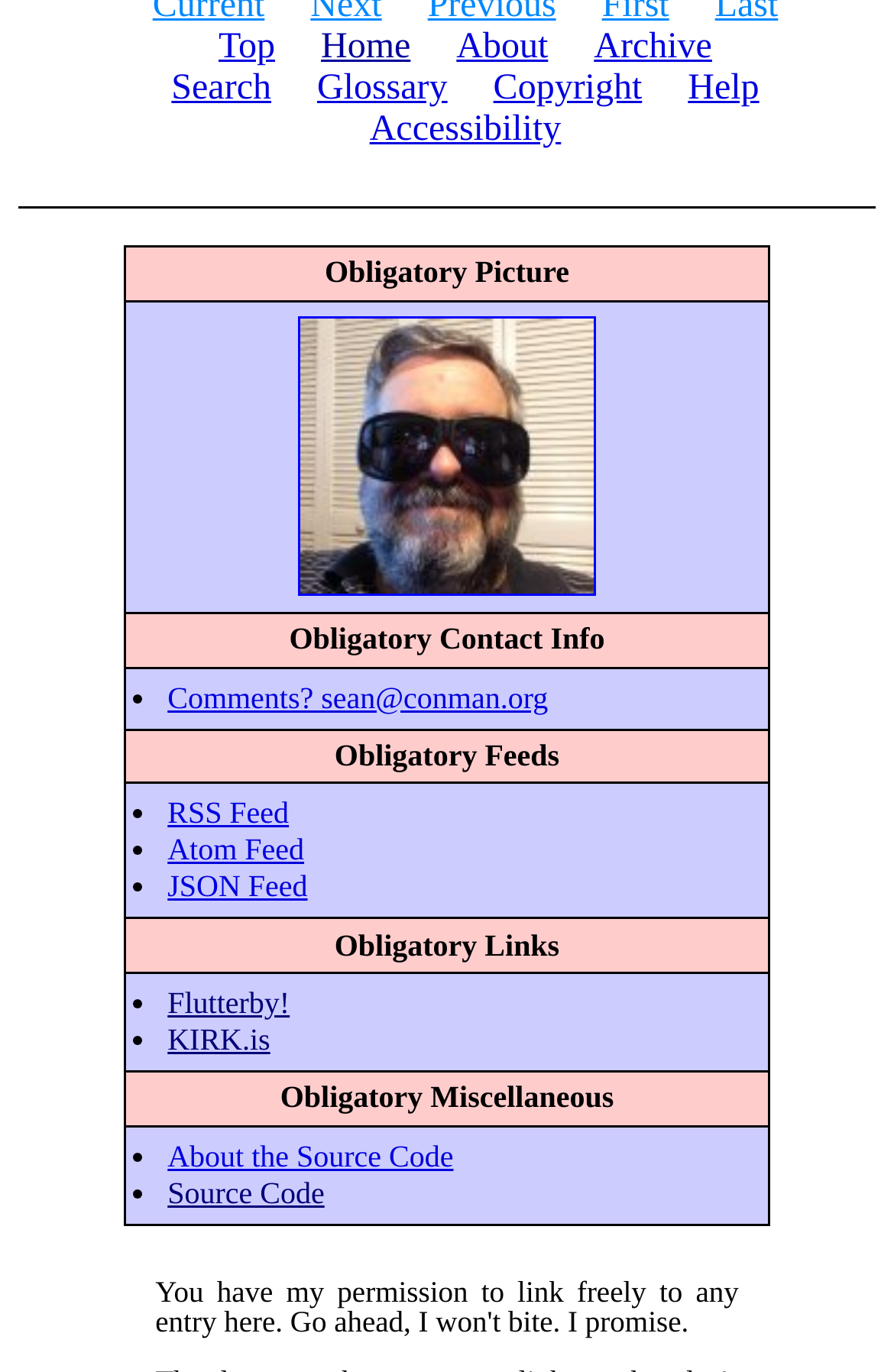Predict the bounding box for the UI component with the following description: "Flutterby!".

[0.187, 0.718, 0.324, 0.743]